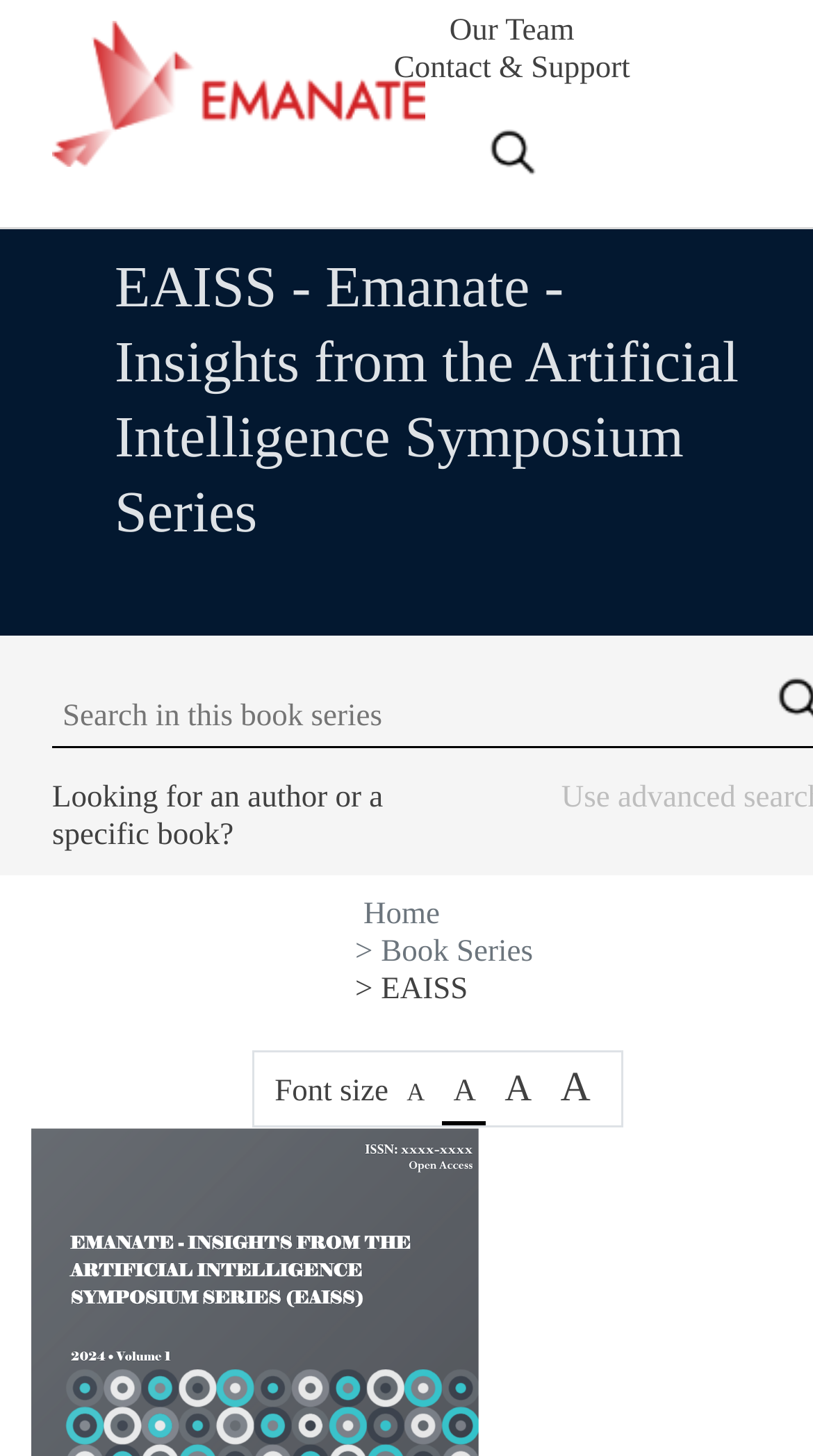Articulate a detailed summary of the webpage's content and design.

The webpage is about Emanate Publishing, specifically the EAISS book series, which focuses on insights from the Artificial Intelligence Symposium Series. 

At the top left corner, there is the Emanate Publishing logo, which is an image linked to the homepage. To the right of the logo, there are three navigation links: "Our Team", "Contact & Support", and a search button with a search icon. 

Below the navigation links, there is a prominent heading that displays the title of the book series. Underneath the heading, there is a text that asks "Looking for an author or a specific book?".

On the right side of the page, there is a breadcrumb navigation menu that shows the current location in the website hierarchy, with links to "Home" and "Book Series". The breadcrumb menu also displays the current book series title, "EAISS".

At the bottom of the page, there is a section for font size adjustment, with four links labeled "A" of increasing font sizes.